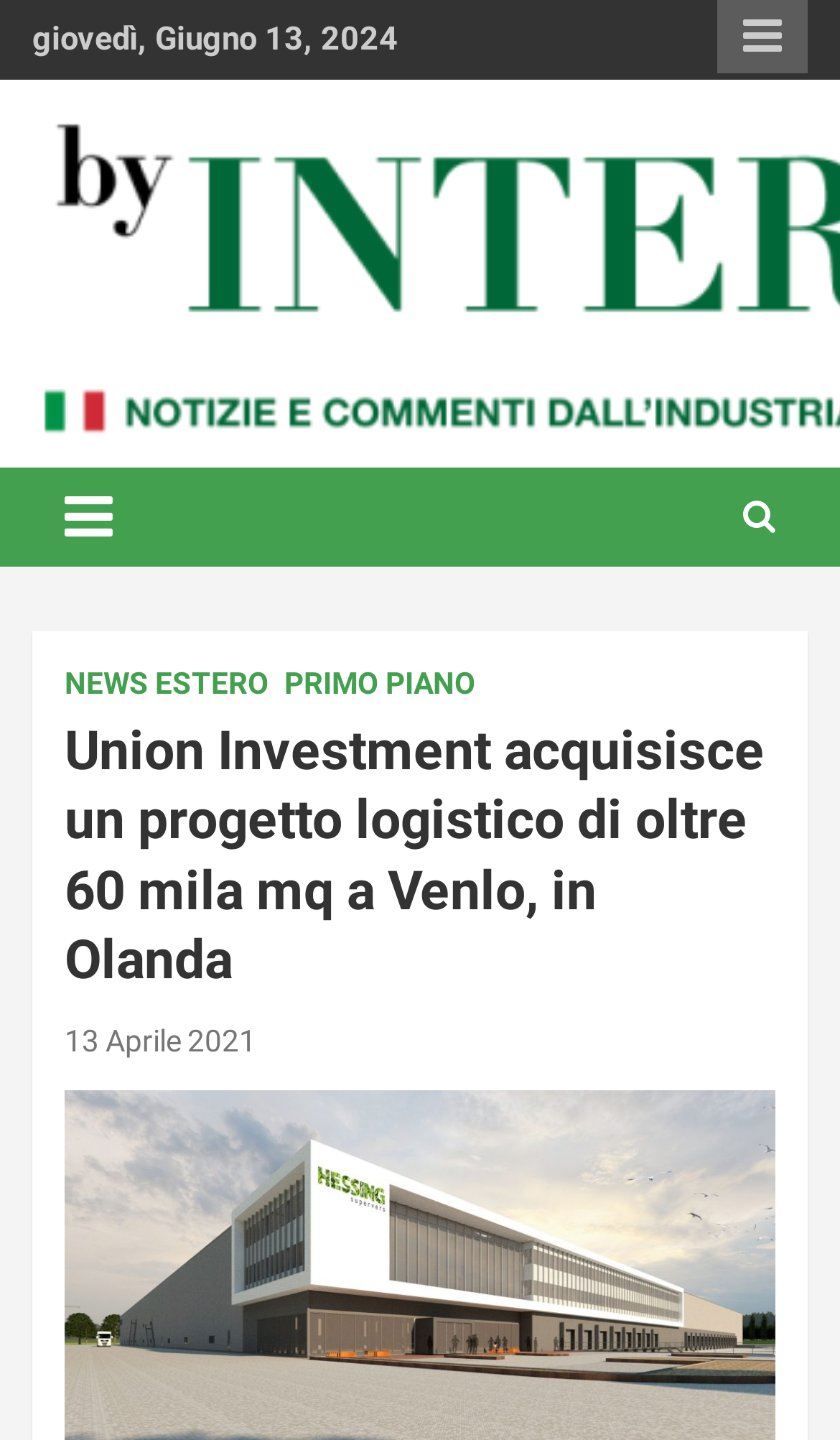Articulate a complete and detailed caption of the webpage elements.

The webpage appears to be a news article page. At the top, there is a date "giovedì, Giugno 13, 2024" displayed prominently. To the right of the date, there is a responsive menu button. Below the date, there is a heading "By Internews" with a link to the same text. Next to the heading, there is a brief description of the website, stating that it provides news and comments from the Italian and international real estate industry.

Below the description, there is a toggle navigation button that controls a dropdown menu. The menu contains two links, "NEWS ESTERO" and "PRIMO PIANO", which are likely categories or sections of the website.

The main content of the page is a news article with a heading "Union Investment acquisisce un progetto logistico di oltre 60 mila mq a Venlo, in Olanda". The article appears to be about a logistics project acquisition by Union Investment in Venlo, Netherlands. Below the heading, there is a link to the publication date "13 Aprile 2021".